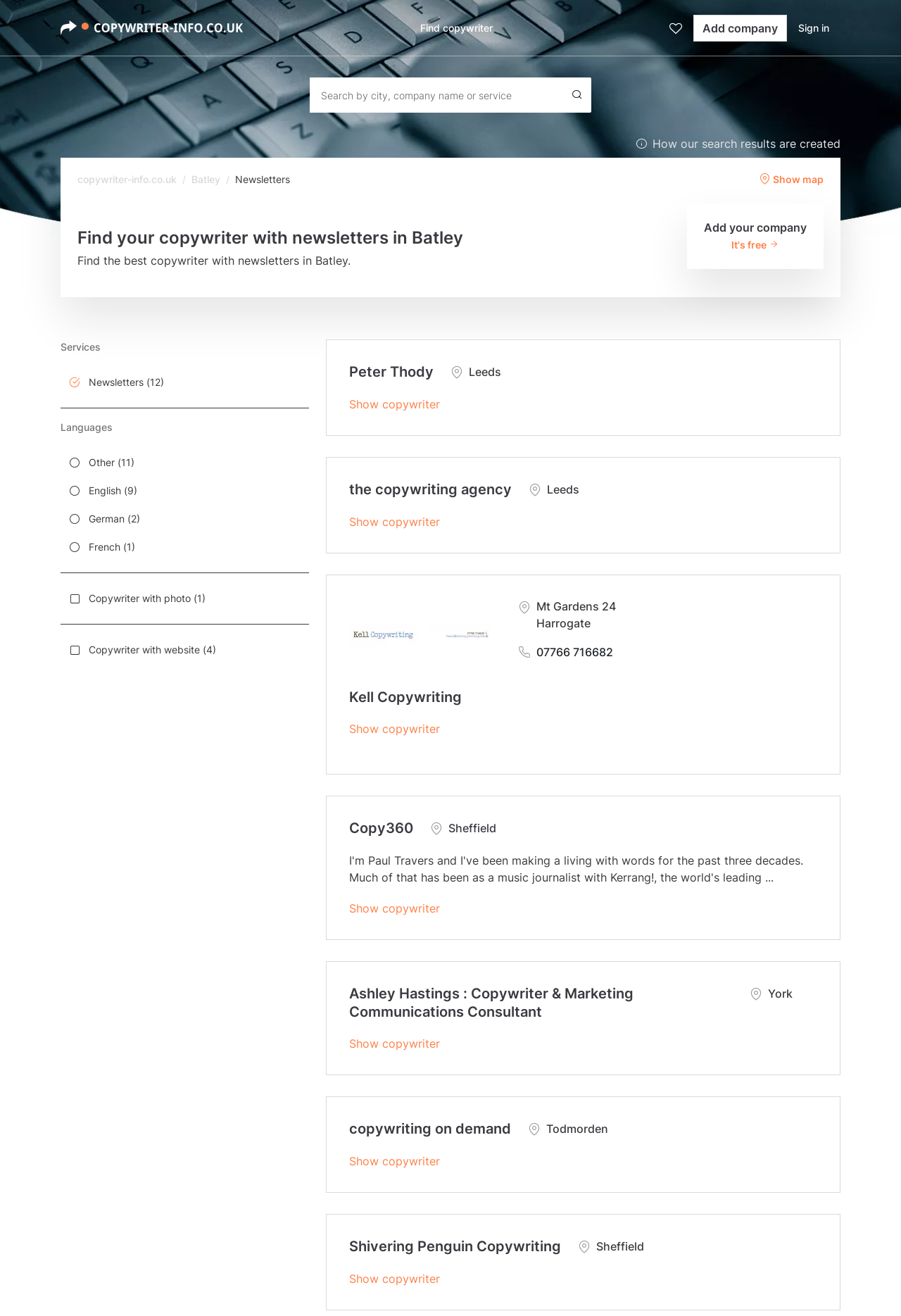What is the name of the copywriter with a photo?
Analyze the image and deliver a detailed answer to the question.

I looked at the link ' Copywriter with photo (1)' and found that it does not specify the name of the copywriter. It only mentions that one copywriter has a photo.